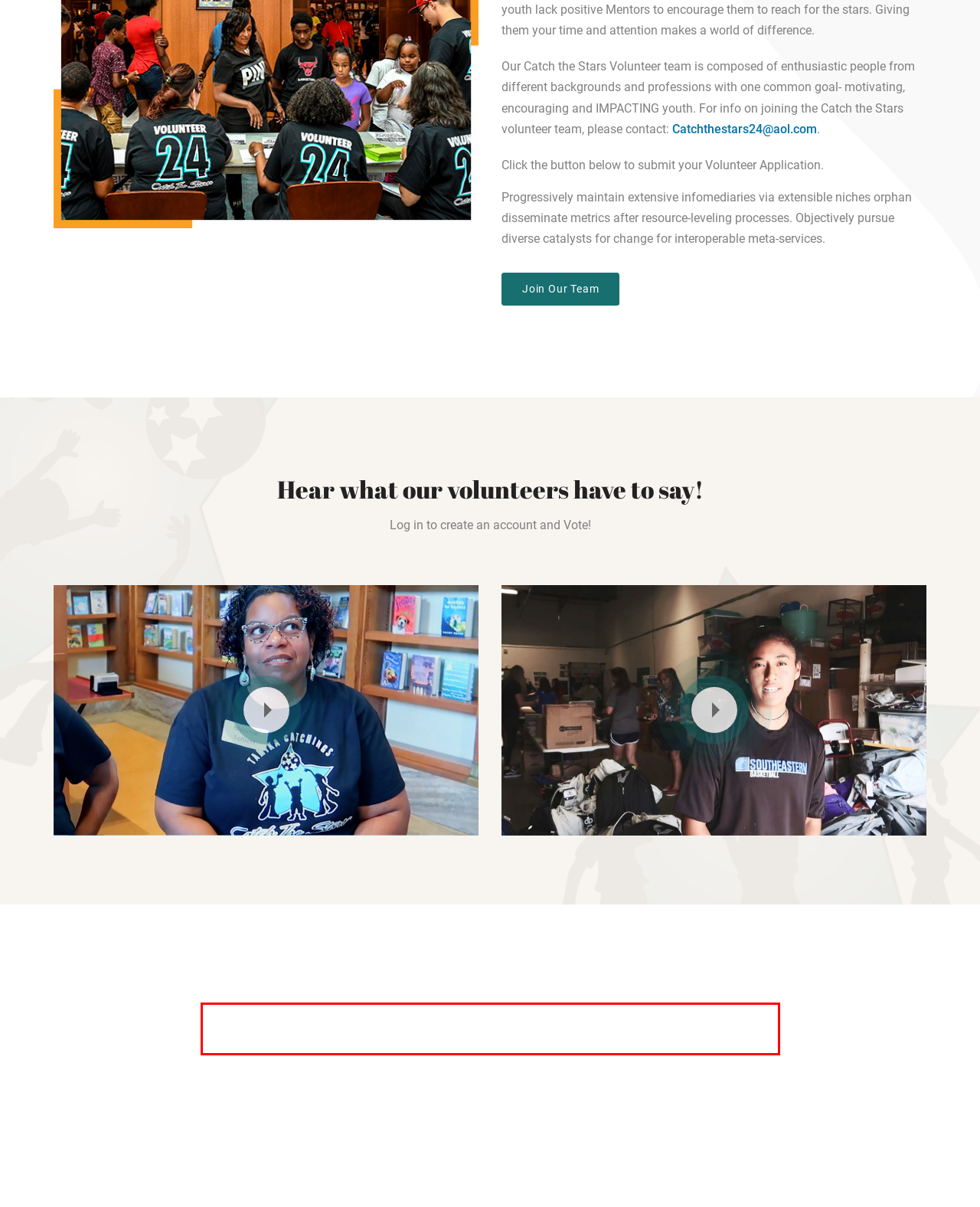Given a webpage screenshot with a red bounding box, perform OCR to read and deliver the text enclosed by the red bounding box.

Our gift club provides a way for individual donors to contribute to the community at various levels. All gifts are tax deductible and all Gift Club members will receive: